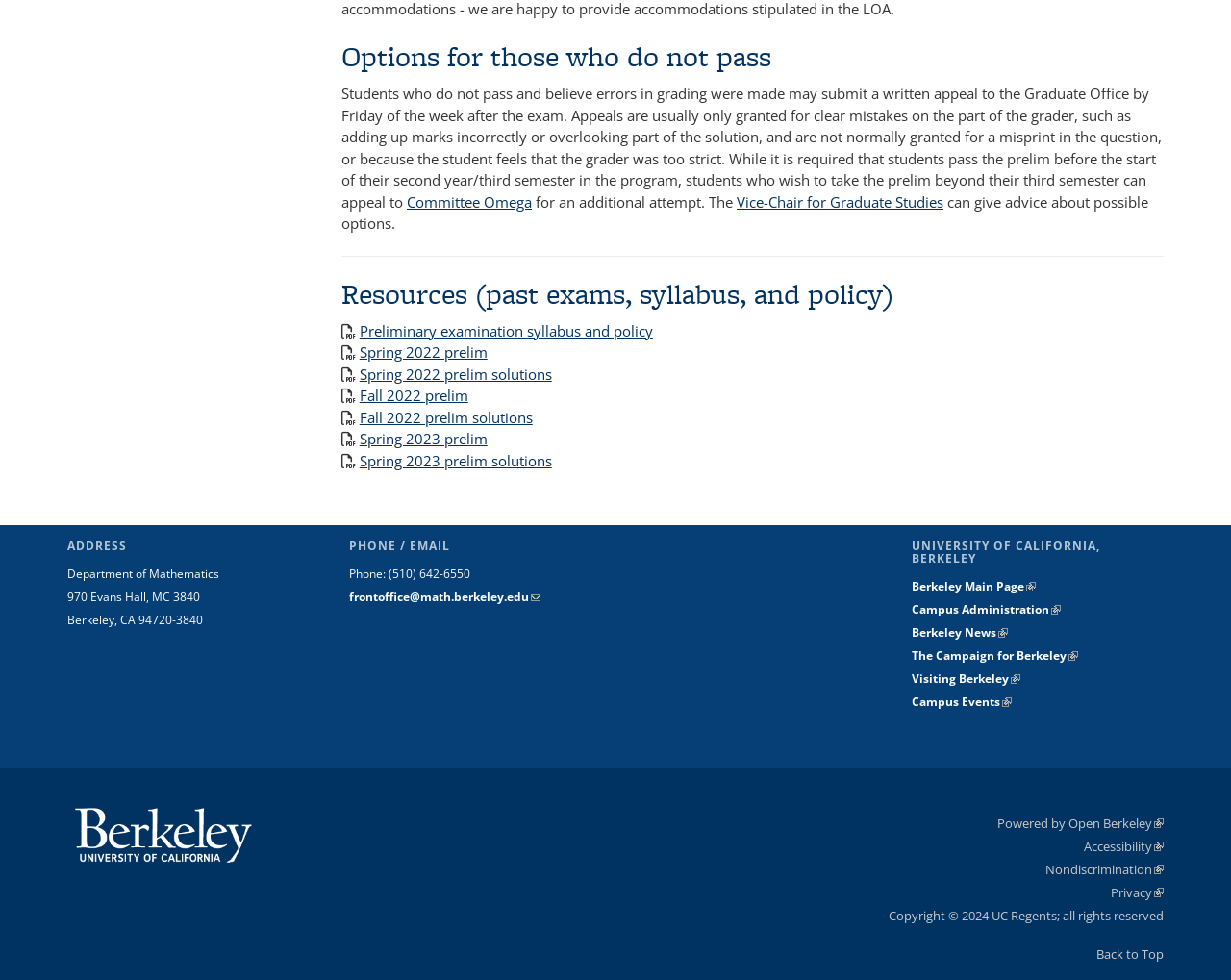Kindly determine the bounding box coordinates for the clickable area to achieve the given instruction: "Contact the Vice-Chair for Graduate Studies".

[0.598, 0.196, 0.766, 0.215]